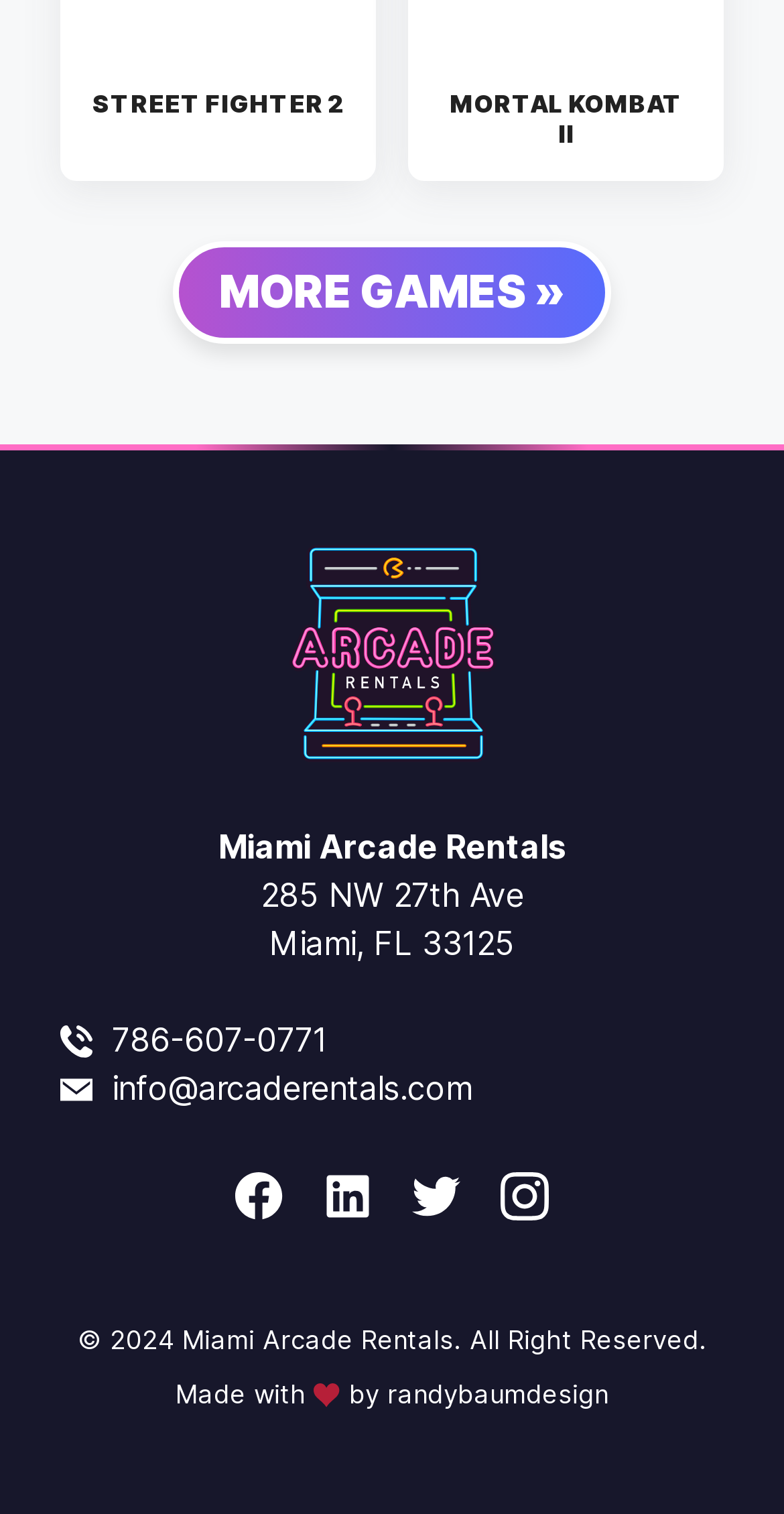What is the address of the arcade rental company?
Identify the answer in the screenshot and reply with a single word or phrase.

285 NW 27th Ave Miami, FL 33125